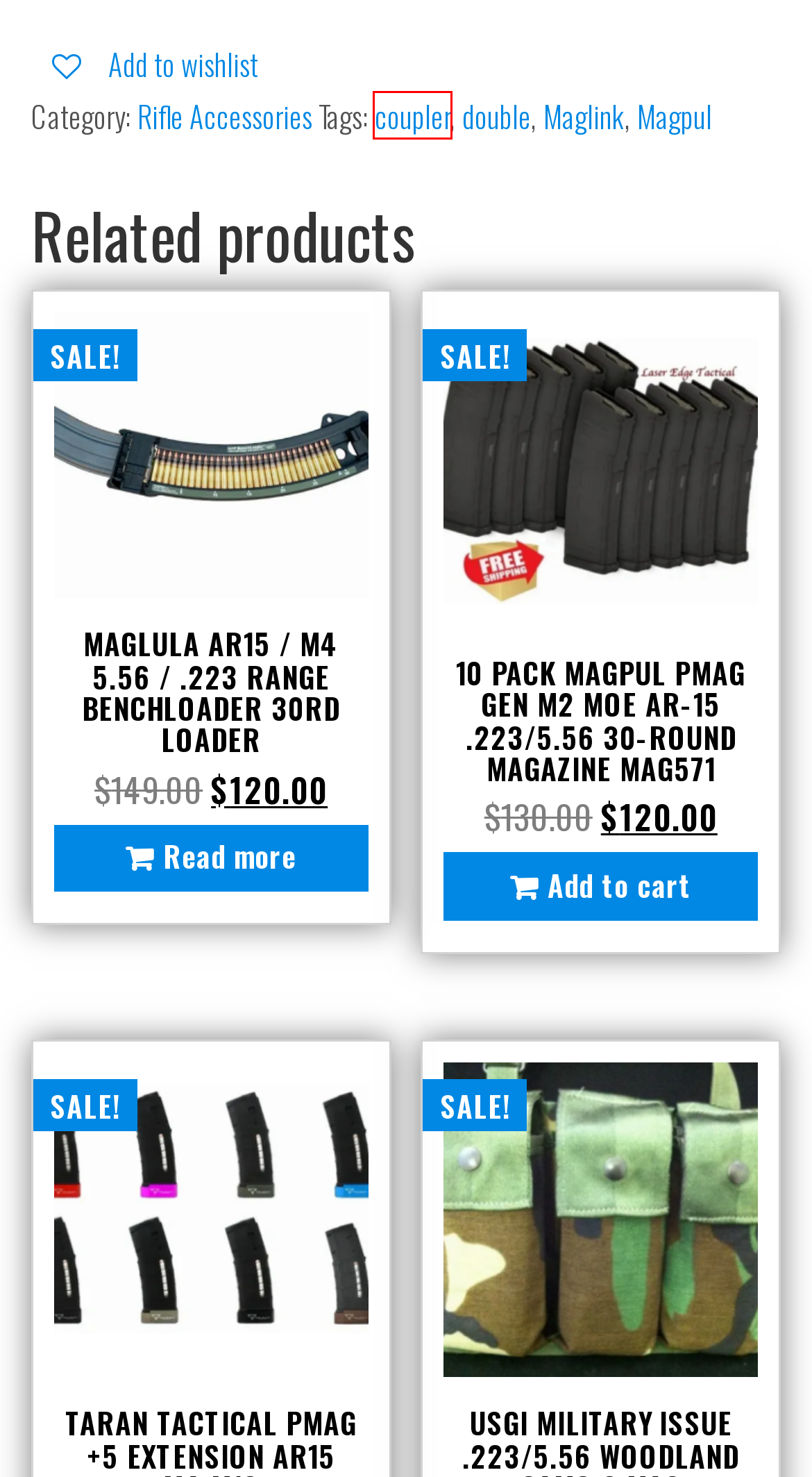You have a screenshot of a webpage with an element surrounded by a red bounding box. Choose the webpage description that best describes the new page after clicking the element inside the red bounding box. Here are the candidates:
A. double – Laser Edge Tactical
B. Magpul – Laser Edge Tactical
C. Rifle Accessories – Laser Edge Tactical
D. coupler – Laser Edge Tactical
E. Maglula AR15 / M4 5.56 / .223 Range BenchLoader 30rd loader – Laser Edge Tactical
F. USGI Military Issue .223/5.56 Woodland Camo 6 Mag Bandoleer Bandolier – Laser Edge Tactical
G. PRIVACY POLICY – Laser Edge Tactical
H. 10 PACK Magpul PMAG GEN M2 MOE AR-15 .223/5.56 30-Round Magazine MAG571 – Laser Edge Tactical

D